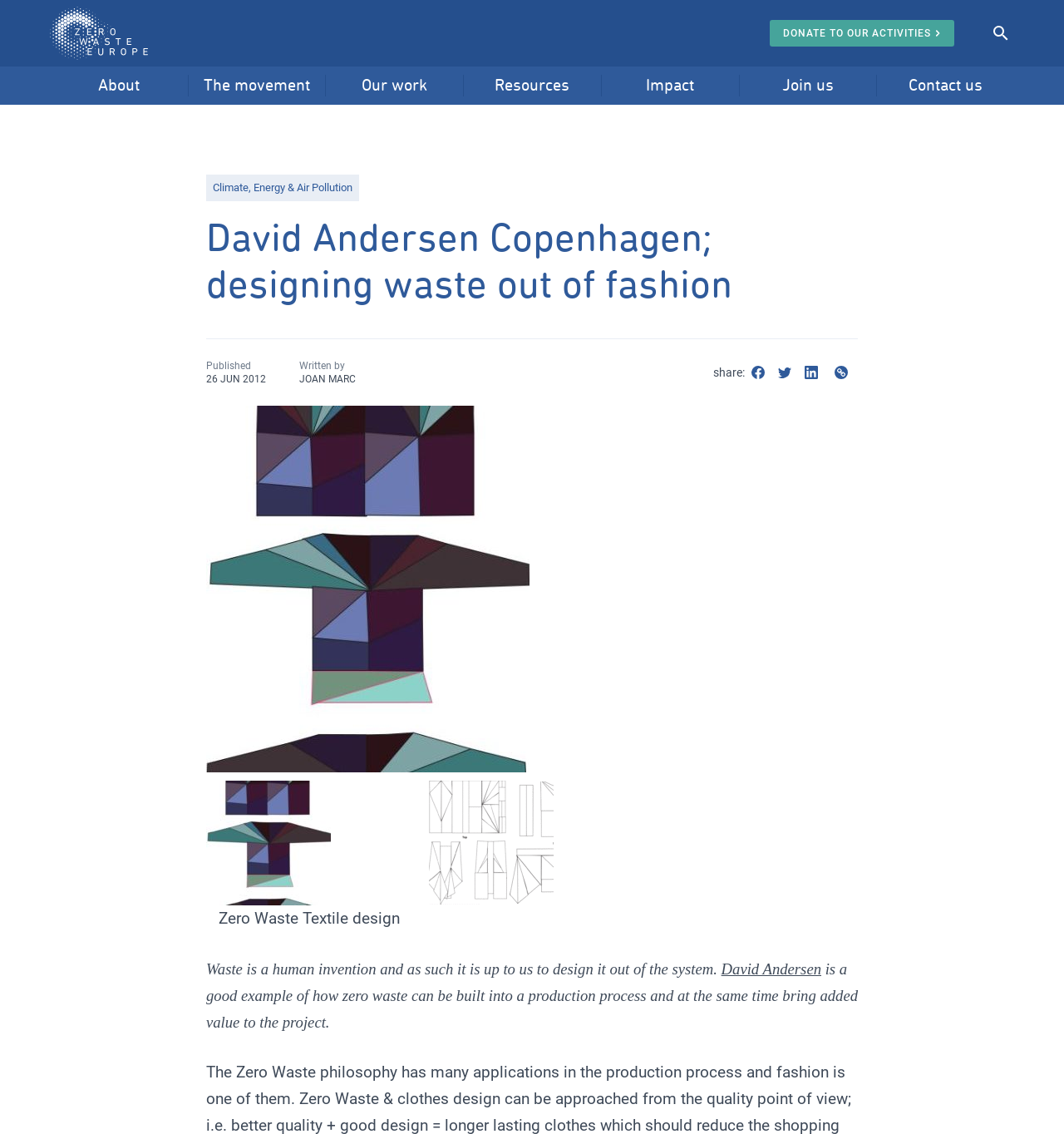Please determine the bounding box coordinates of the clickable area required to carry out the following instruction: "Explore United Arab Emirates". The coordinates must be four float numbers between 0 and 1, represented as [left, top, right, bottom].

None